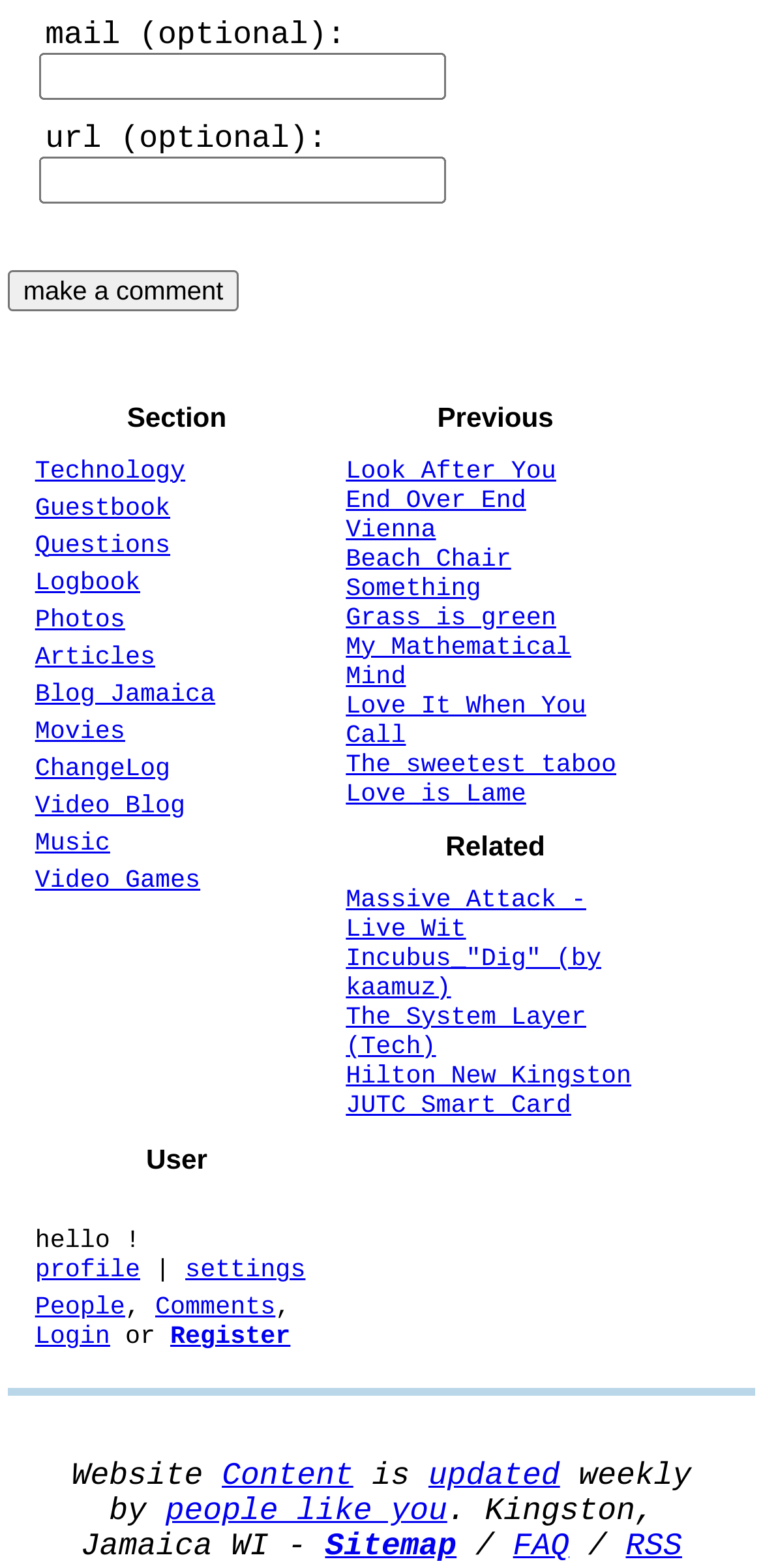Provide a one-word or short-phrase response to the question:
What is the user's greeting on the webpage?

Hello!